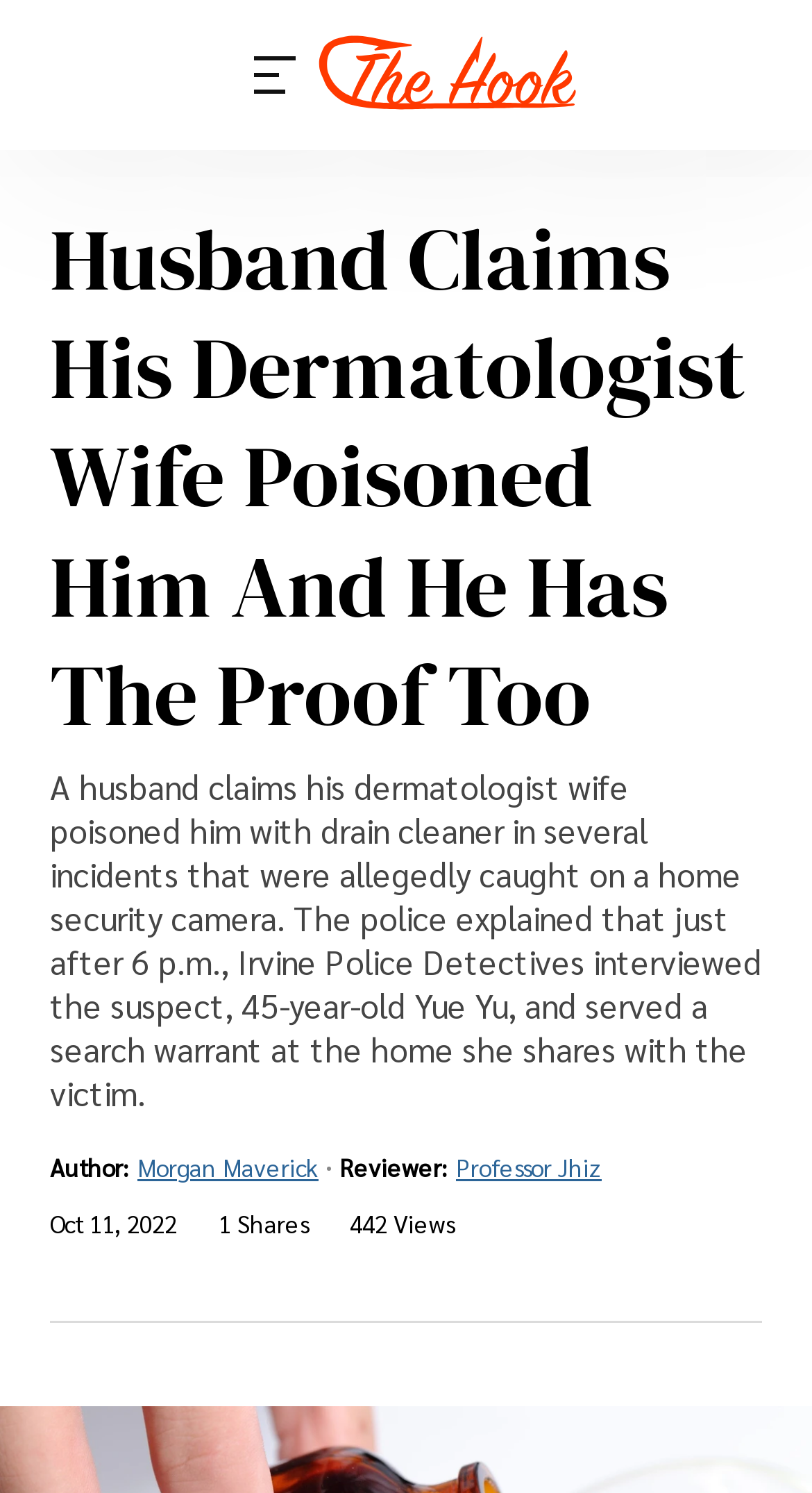Ascertain the bounding box coordinates for the UI element detailed here: "aria-label="Go to Home Page"". The coordinates should be provided as [left, top, right, bottom] with each value being a float between 0 and 1.

[0.39, 0.022, 0.712, 0.078]